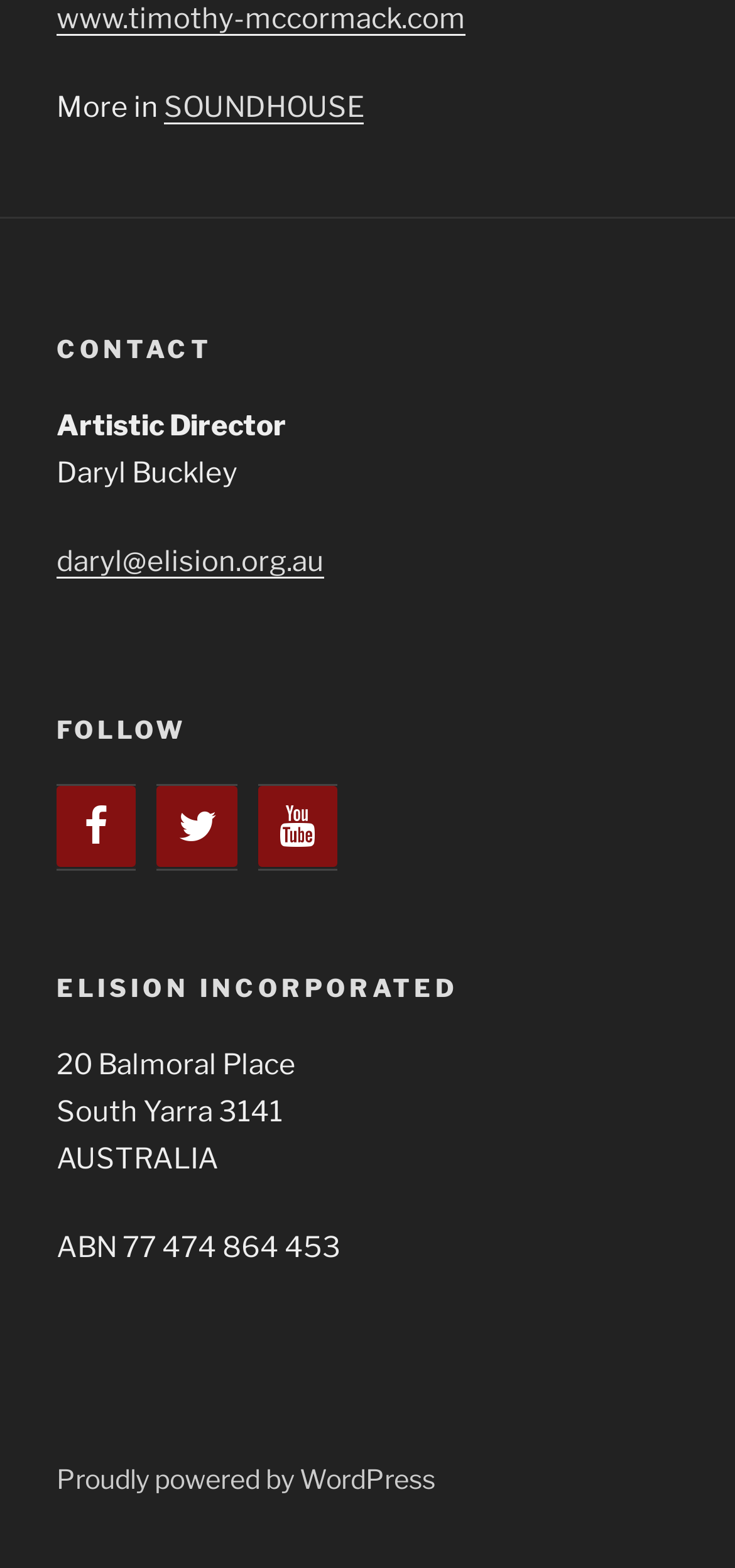What is the website powered by?
Examine the webpage screenshot and provide an in-depth answer to the question.

I found the answer by looking at the bottom of the webpage, where it says 'Proudly powered by WordPress'.